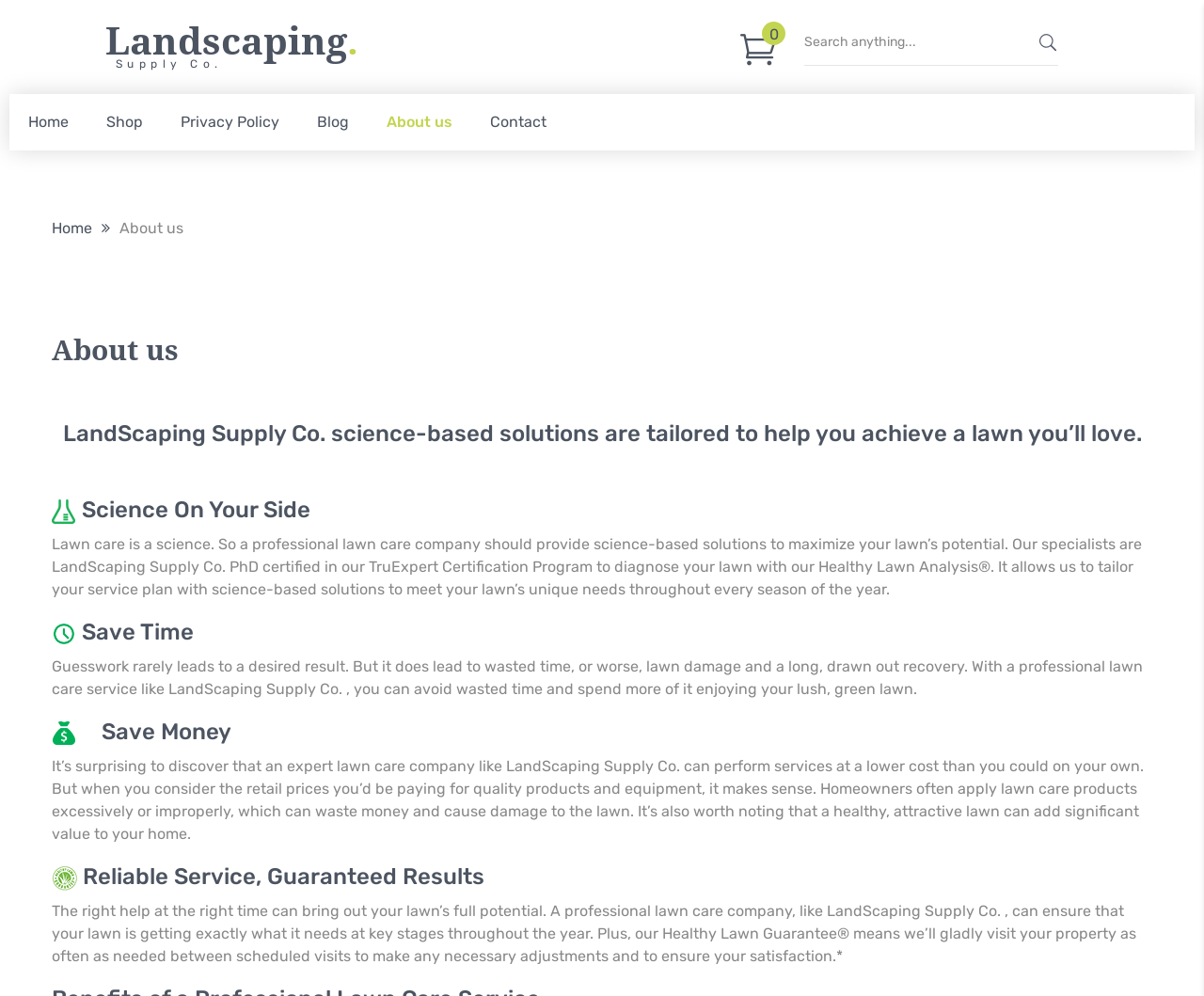Identify the bounding box coordinates of the clickable region necessary to fulfill the following instruction: "Click the 'About us' link". The bounding box coordinates should be four float numbers between 0 and 1, i.e., [left, top, right, bottom].

[0.305, 0.094, 0.391, 0.151]